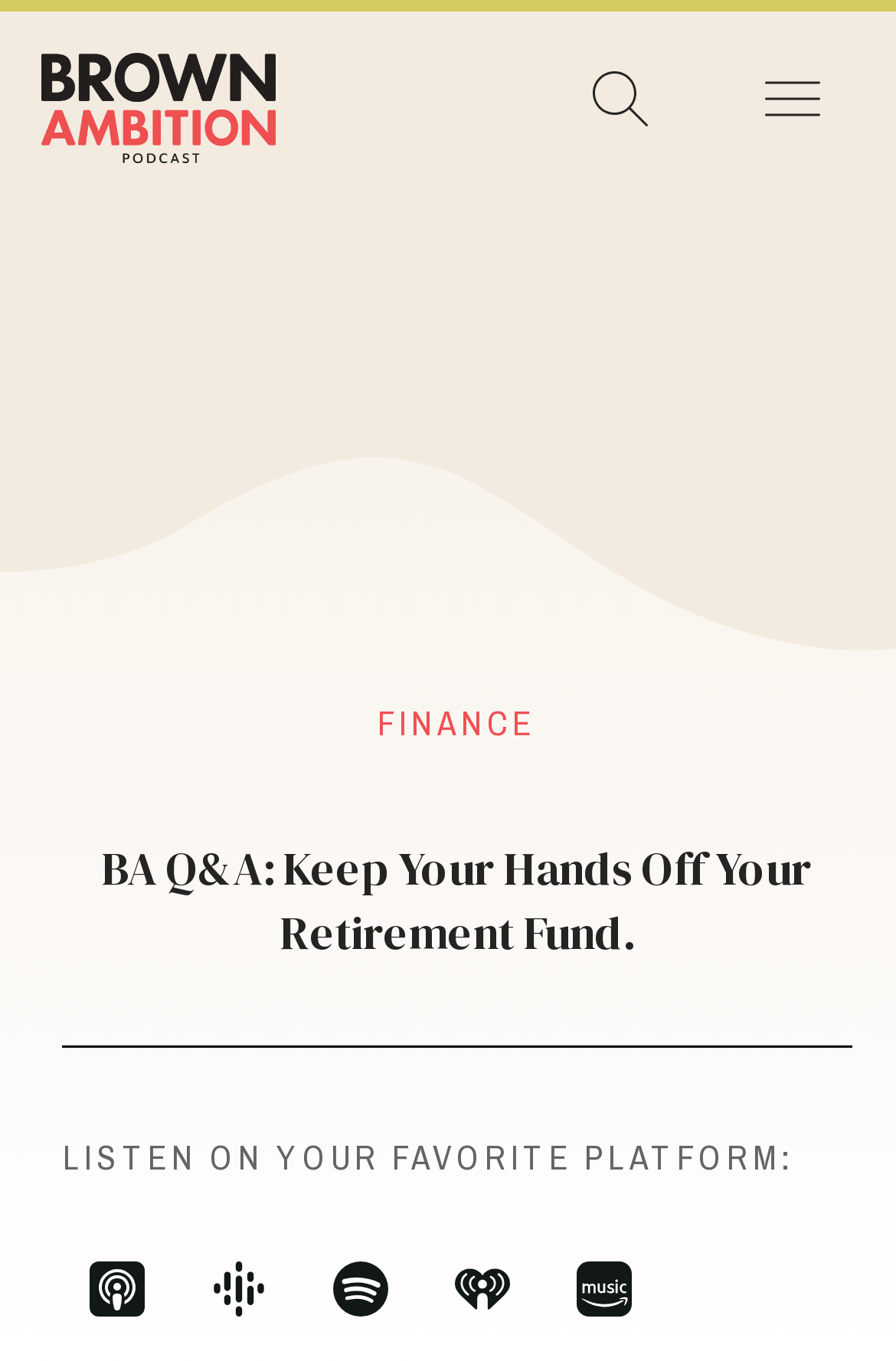Determine the main headline from the webpage and extract its text.

BA Q&A: Keep Your Hands Off Your Retirement Fund.